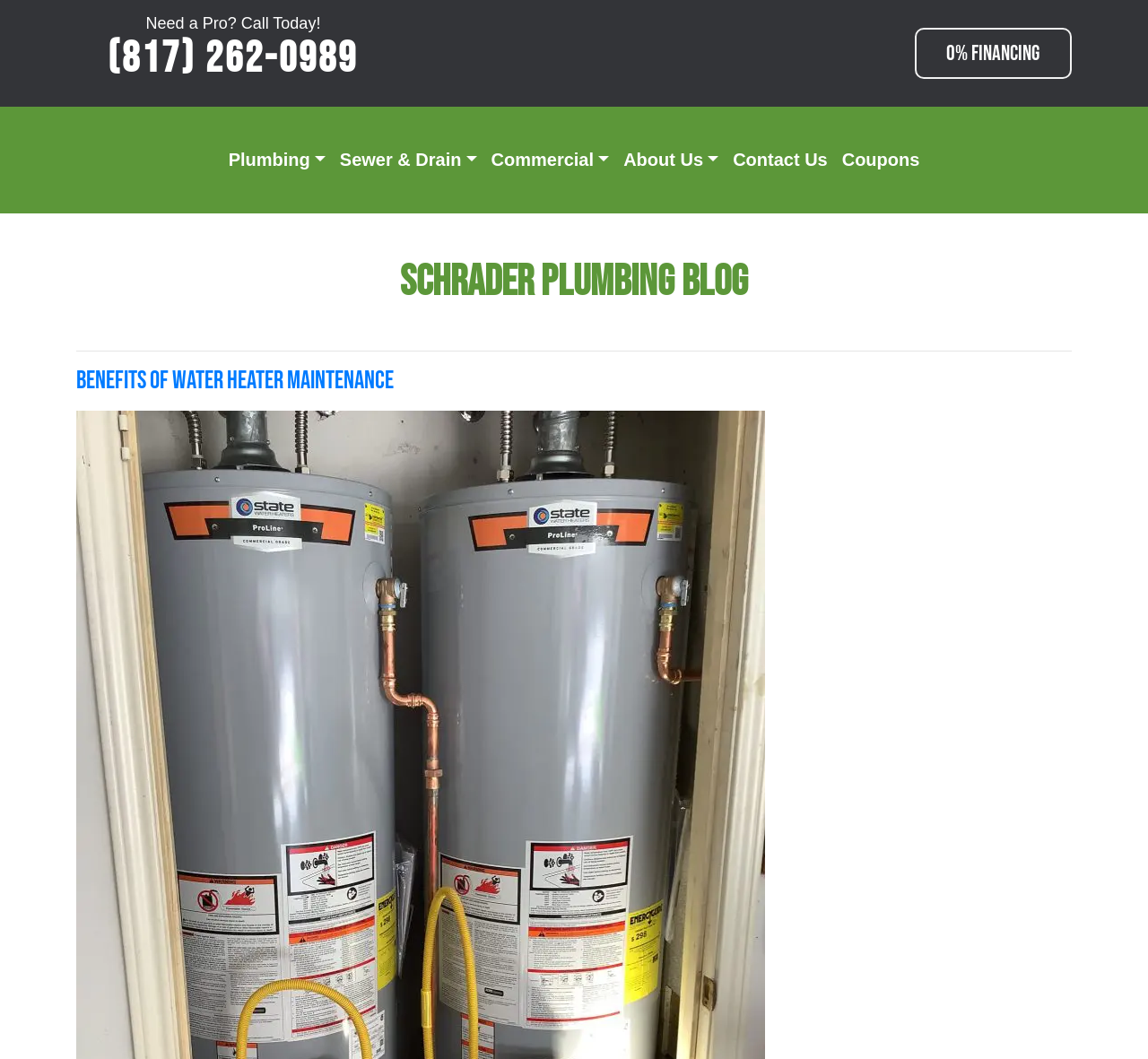Using details from the image, please answer the following question comprehensively:
How many menu items are there?

I counted the number of link elements with the 'hasPopup: menu' property, which are 'Plumbing', 'Sewer & Drain', 'Commercial', 'About Us', and 'Contact Us', and found that there are 5 menu items.